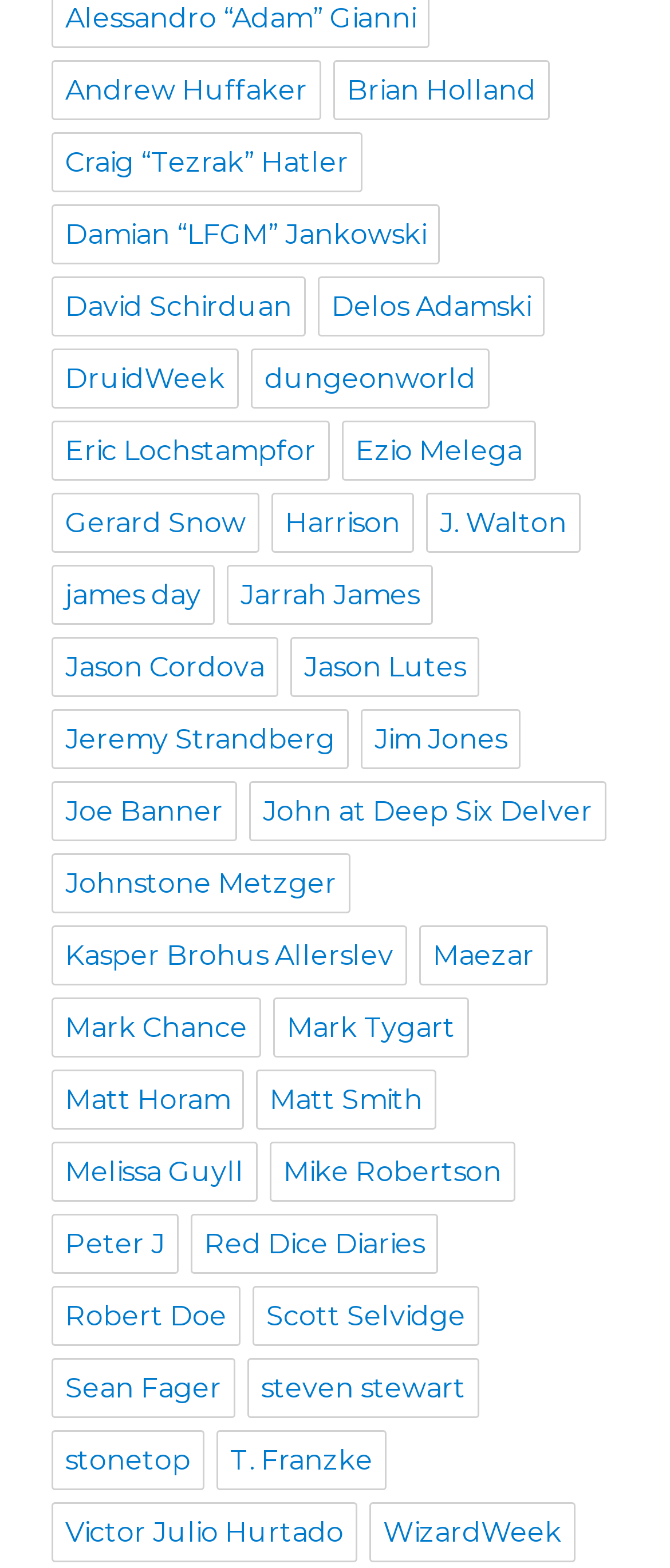Please identify the bounding box coordinates of the area that needs to be clicked to fulfill the following instruction: "Check out DruidWeek's content."

[0.077, 0.223, 0.356, 0.261]